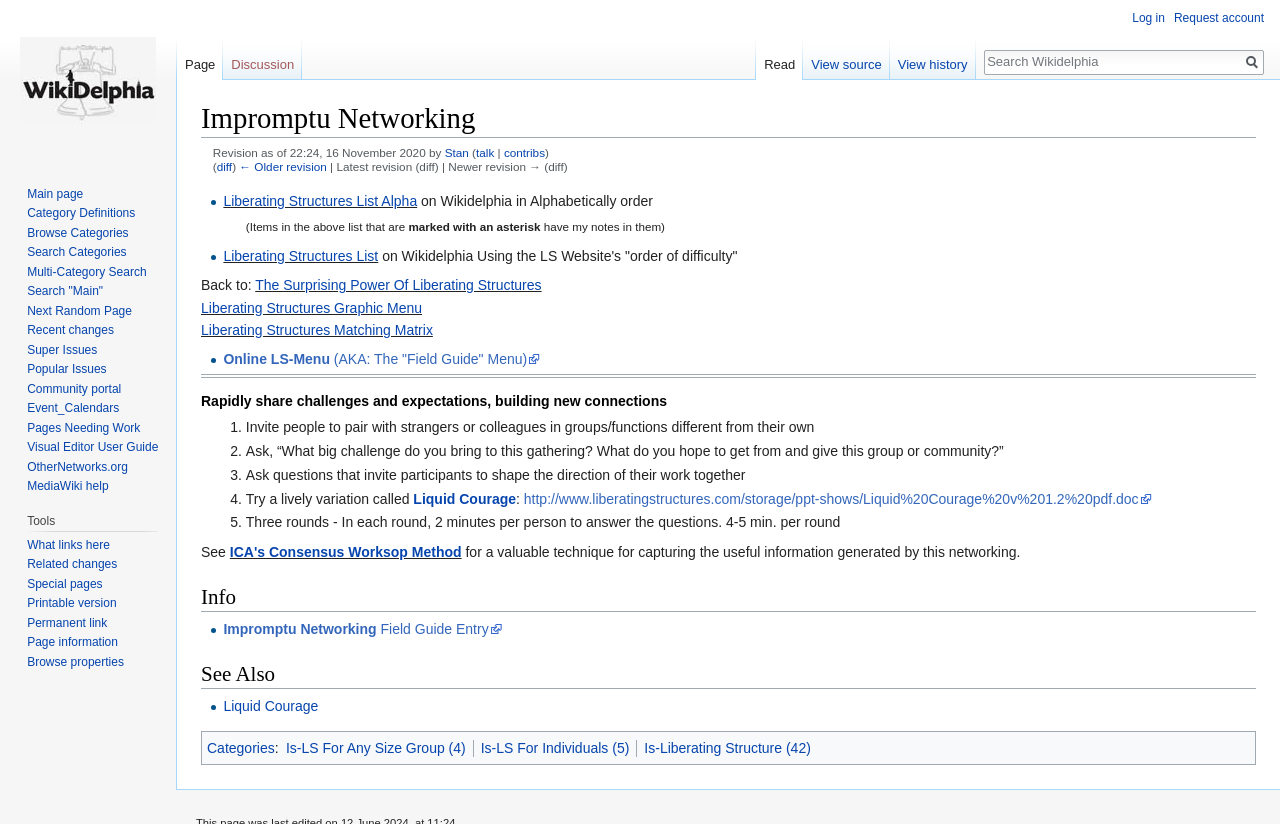Describe the webpage in detail, including text, images, and layout.

The webpage is about "Impromptu Networking" on Wikidelphia. At the top, there is a heading with the title "Impromptu Networking" followed by a revision history with the date and time of the last edit, along with the username of the editor. Below this, there are links to navigate to older or newer revisions of the page.

On the left side, there are several navigation menus, including "Personal tools", "Namespaces", and "Views", which provide links to log in, request an account, view the page, discussion, and source code.

The main content of the page is divided into several sections. The first section provides links to related pages, including "Liberating Structures List Alpha" and "Liberating Structures List". Below this, there is a description list with details about the Liberating Structures.

The next section is titled "Rapidly share challenges and expectations, building new connections" and provides a list of steps to follow, including inviting people to pair with strangers, asking about challenges and expectations, and shaping the direction of their work together.

Further down, there is a section with links to related resources, including "ICA's Consensus Workshop Method" and "Impromptu Networking Field Guide Entry". The page also has a section titled "Info" with a link to the "Impromptu Networking Field Guide Entry".

At the bottom of the page, there are links to "See Also" and "Categories", which provide further related resources and categorizations. Finally, there is a search bar at the top right corner of the page, allowing users to search for specific content.